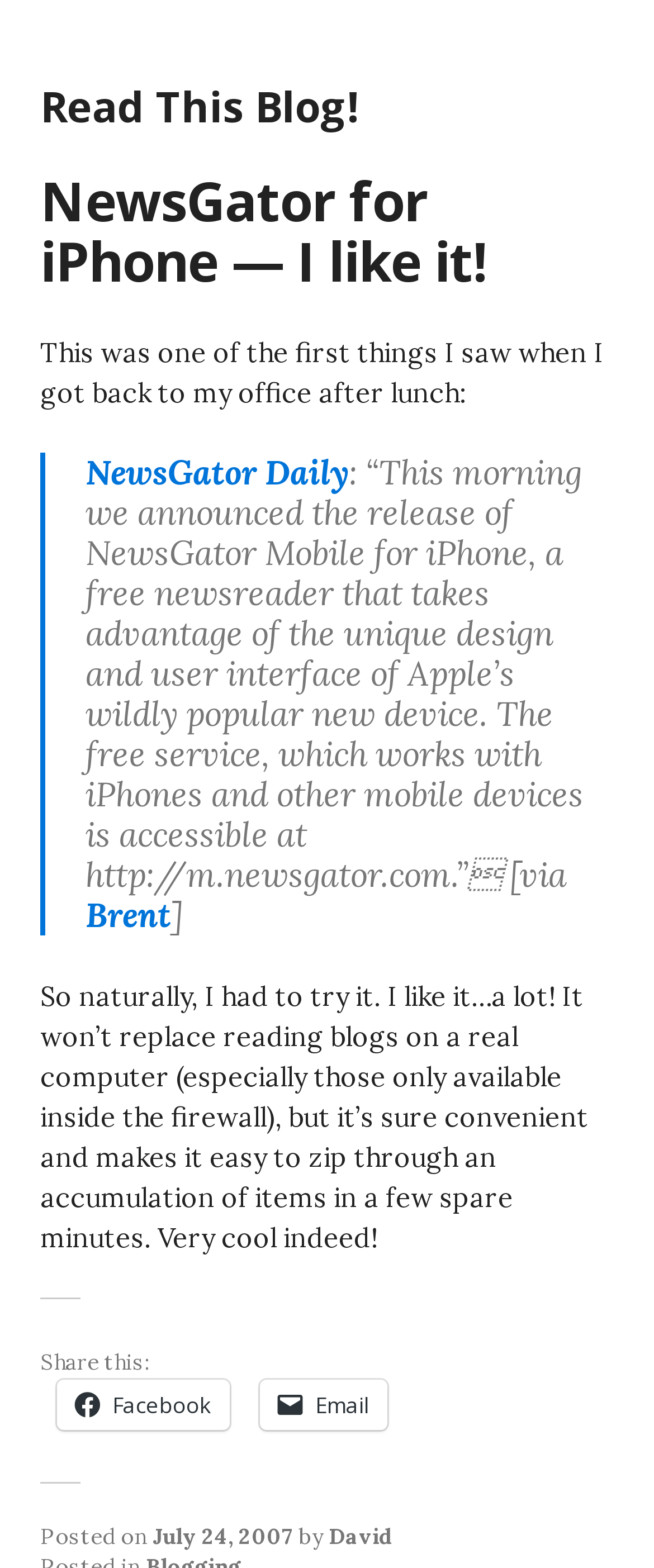Explain the webpage in detail.

The webpage appears to be a blog post titled "NewsGator for iPhone - I like it!" with a header that spans almost the entire width of the page. Below the header, there is a paragraph of text that describes the author's experience of trying out NewsGator Mobile for iPhone. 

To the left of the paragraph, there is a blockquote section that contains a quote from NewsGator Daily, which announces the release of NewsGator Mobile for iPhone. The quote is attributed to Brent. 

Below the blockquote, there is another paragraph of text that expresses the author's positive opinion of the service. 

Further down, there is a "Share this:" section with links to share the post on Facebook and via email. These links are positioned near the bottom left of the page. 

At the very bottom of the page, there is a footer section that displays the post's metadata, including the date "July 24, 2007" and the author's name "David".